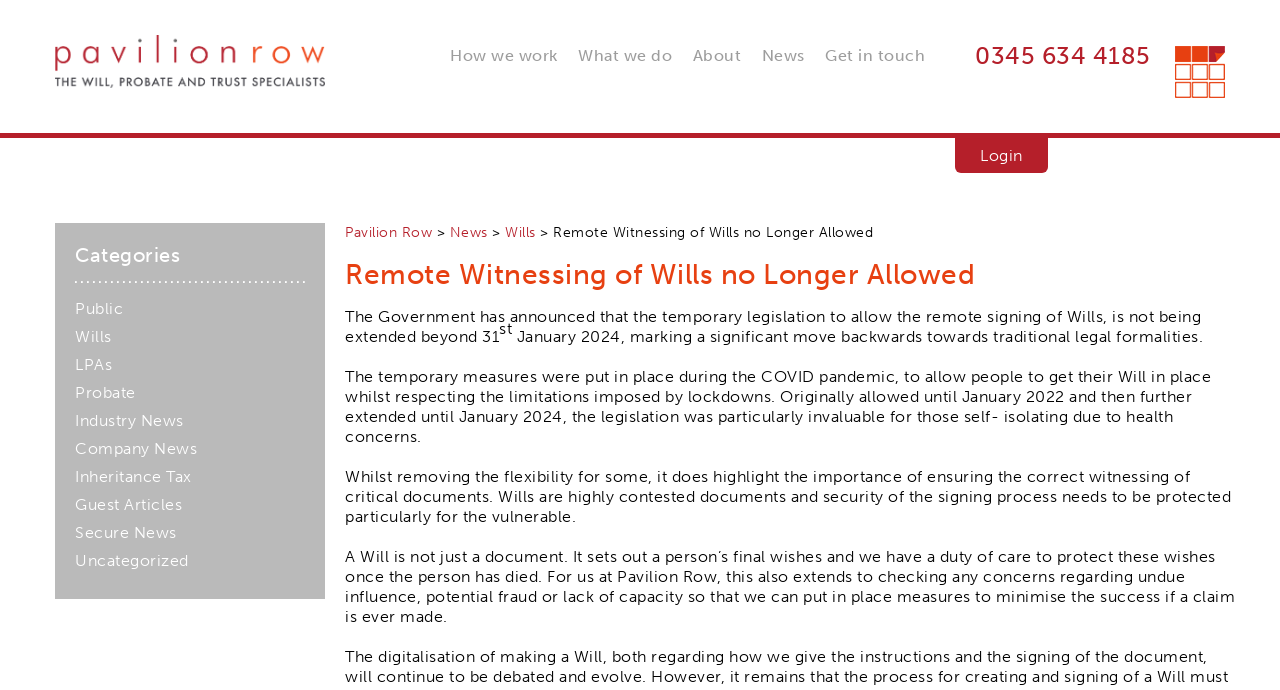Write an exhaustive caption that covers the webpage's main aspects.

The webpage appears to be a news article or blog post from Pavilion Row, a company that provides services related to Wills, LPAs, Probate, and Inheritance Tax. At the top of the page, there is a logo and a navigation menu with links to various sections of the website, including "How we work", "What we do", "About", "News", and "Get in touch". 

On the top right side, there are two links, one for "Login" and another for "Pavilion Row". Below the navigation menu, there is a section with categories, including "Public", "Wills", "LPAs", "Probate", "Industry News", and others. 

The main content of the page is an article titled "Remote Witnessing of Wills no Longer Allowed", which discusses the government's decision not to extend the temporary legislation allowing remote signing of Wills beyond January 2024. The article explains the background of the legislation, its importance during the COVID pandemic, and the implications of its removal. It also highlights the importance of ensuring the correct witnessing of critical documents, such as Wills, and the company's duty of care to protect the wishes of their clients.

There are several images on the page, including the Pavilion Row logo, which appears in multiple locations. The text is organized into paragraphs, with headings and subheadings to break up the content. Overall, the page appears to be a informative article or blog post from a company that provides services related to Wills and estate planning.